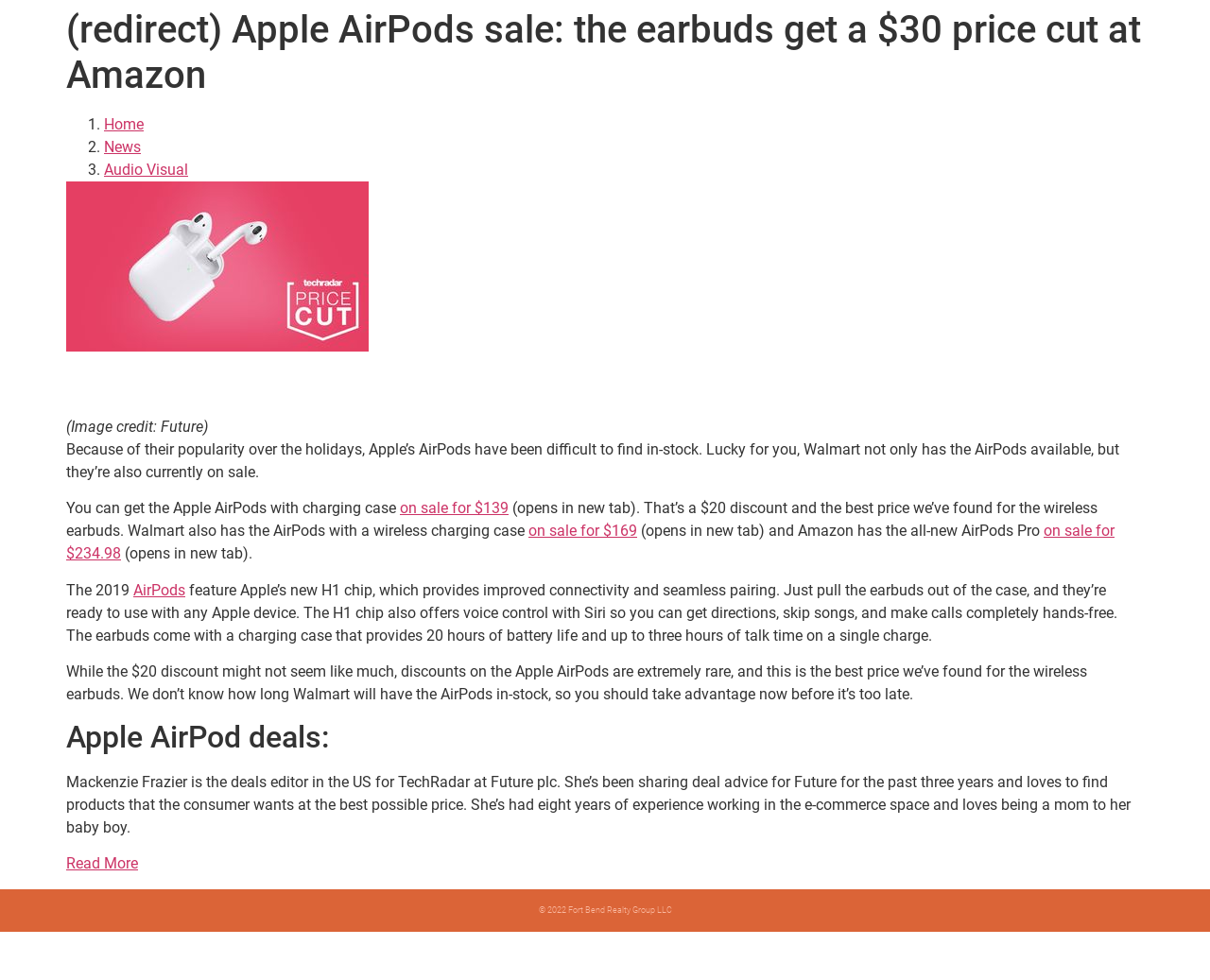Please answer the following question using a single word or phrase: 
What is the feature of Apple's new H1 chip?

Improved connectivity and seamless pairing